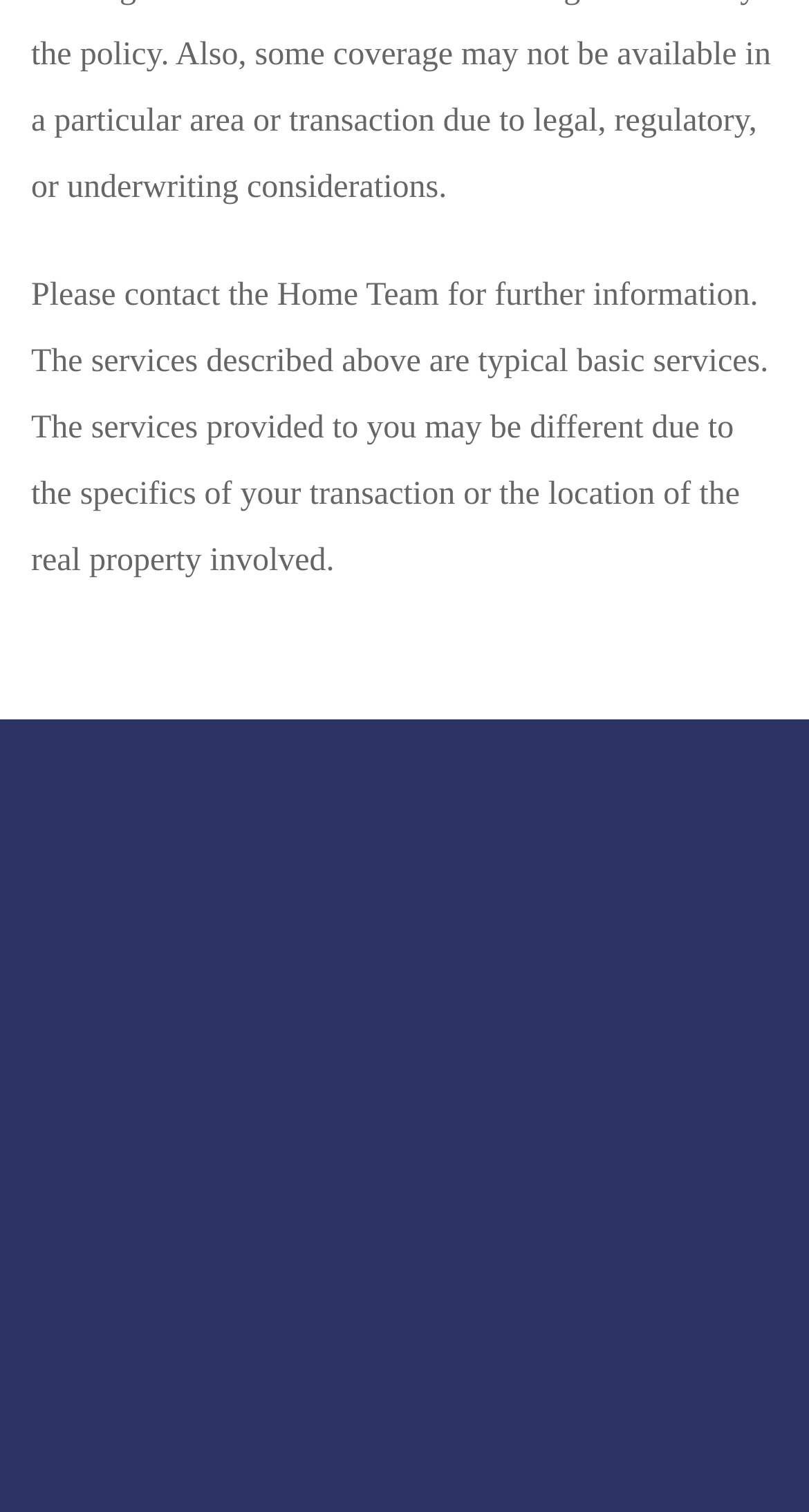What is the fax number?
Using the picture, provide a one-word or short phrase answer.

(718) 680-4668